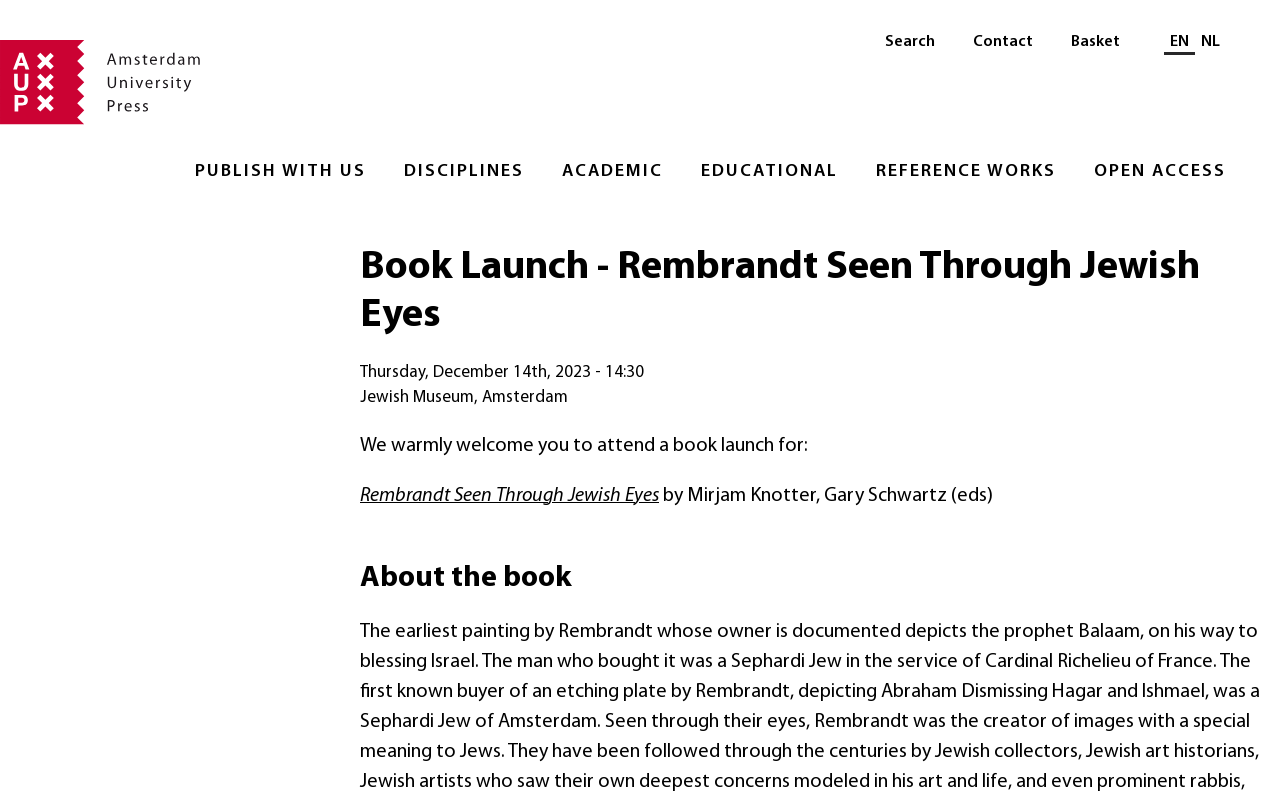Determine the bounding box for the UI element described here: "Rembrandt Seen Through Jewish Eyes".

[0.281, 0.61, 0.515, 0.635]